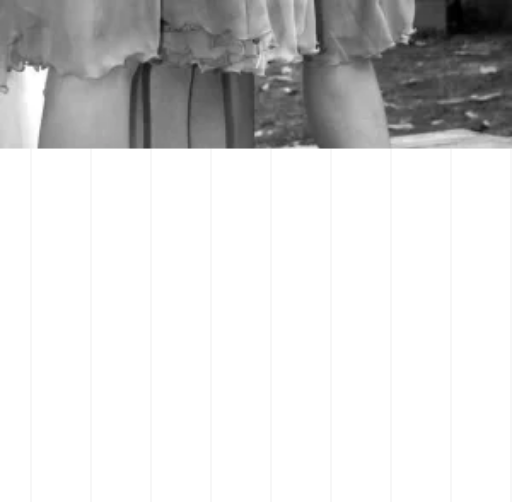Provide a brief response in the form of a single word or phrase:
Is the background of the image clear?

No